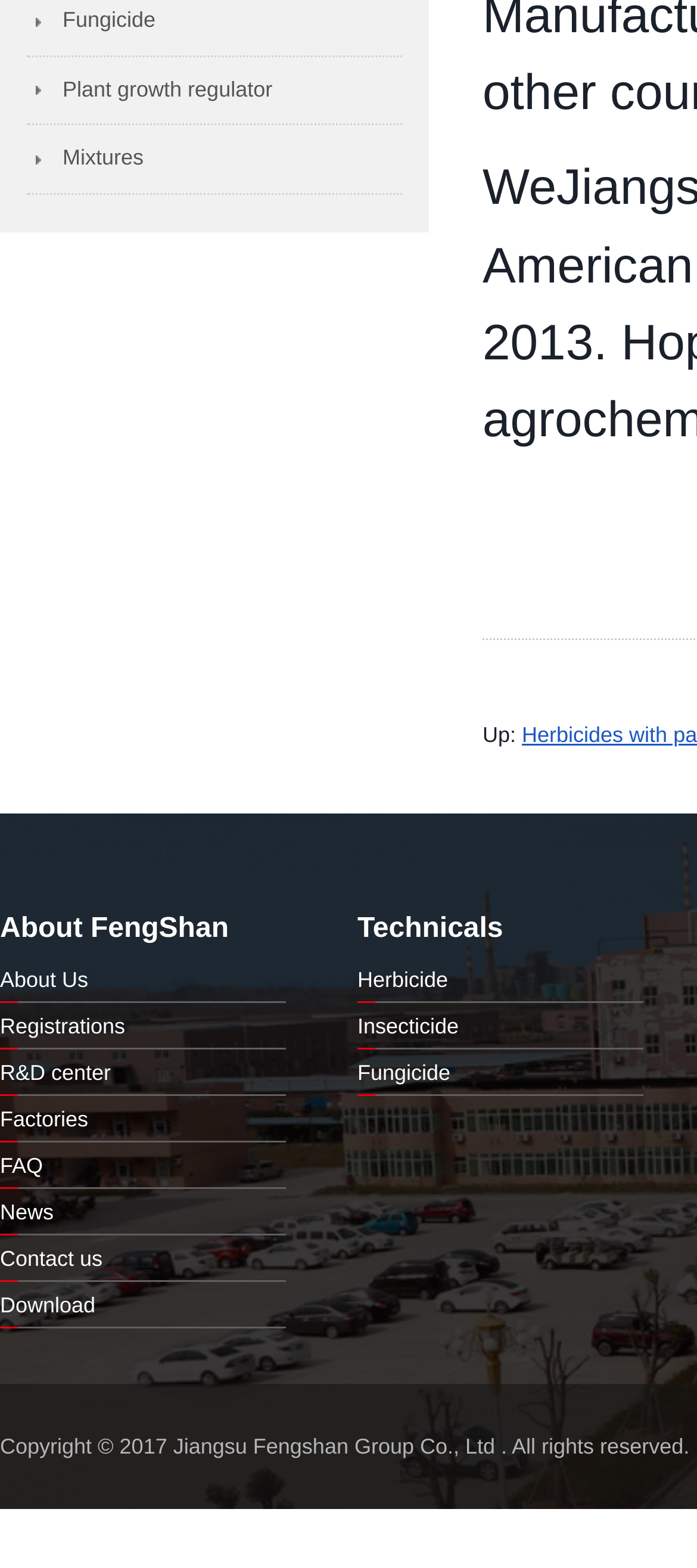Find the bounding box coordinates of the clickable area required to complete the following action: "Download files".

[0.0, 0.825, 0.137, 0.841]